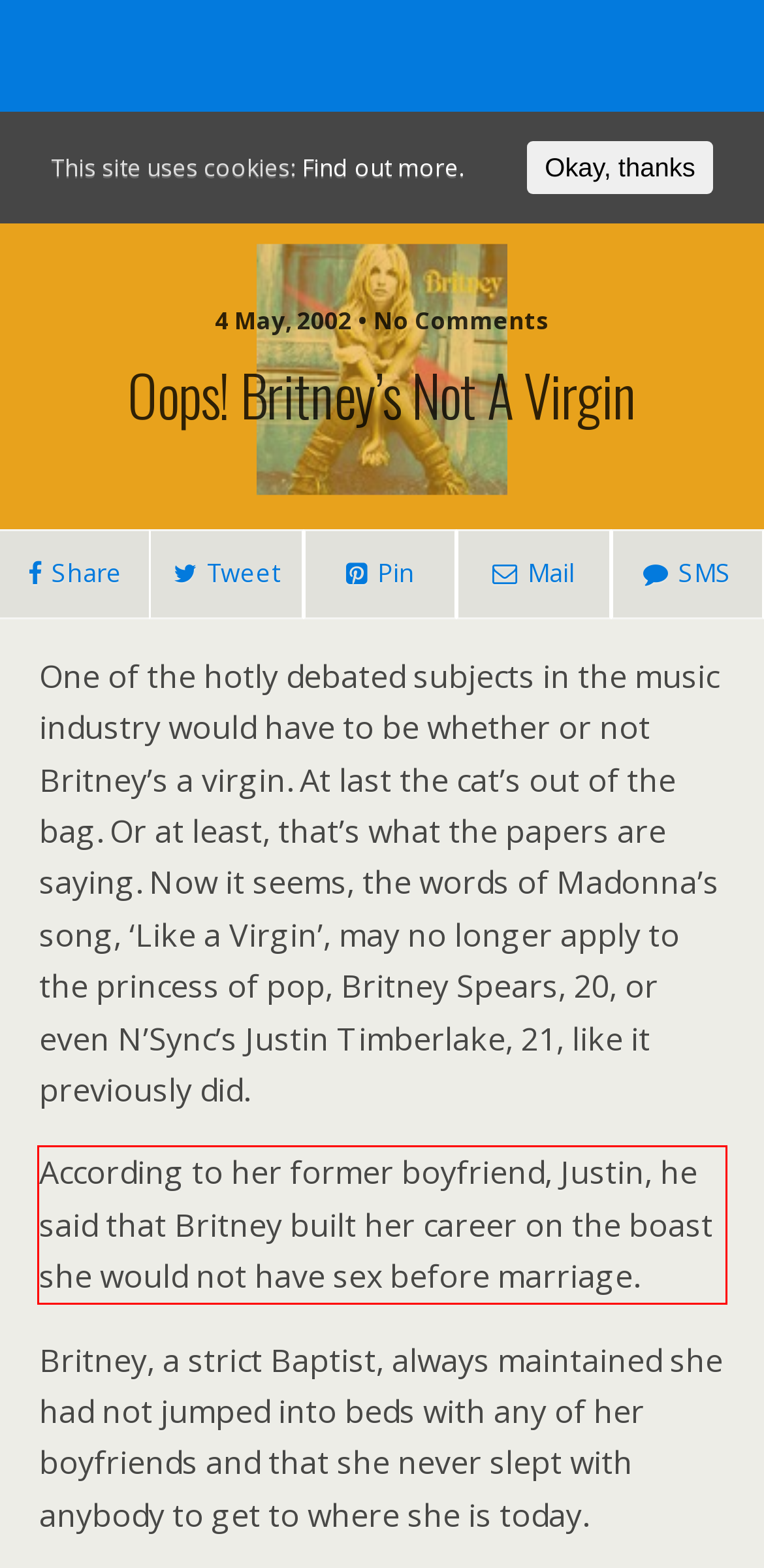Using OCR, extract the text content found within the red bounding box in the given webpage screenshot.

According to her former boyfriend, Justin, he said that Britney built her career on the boast she would not have sex before marriage.